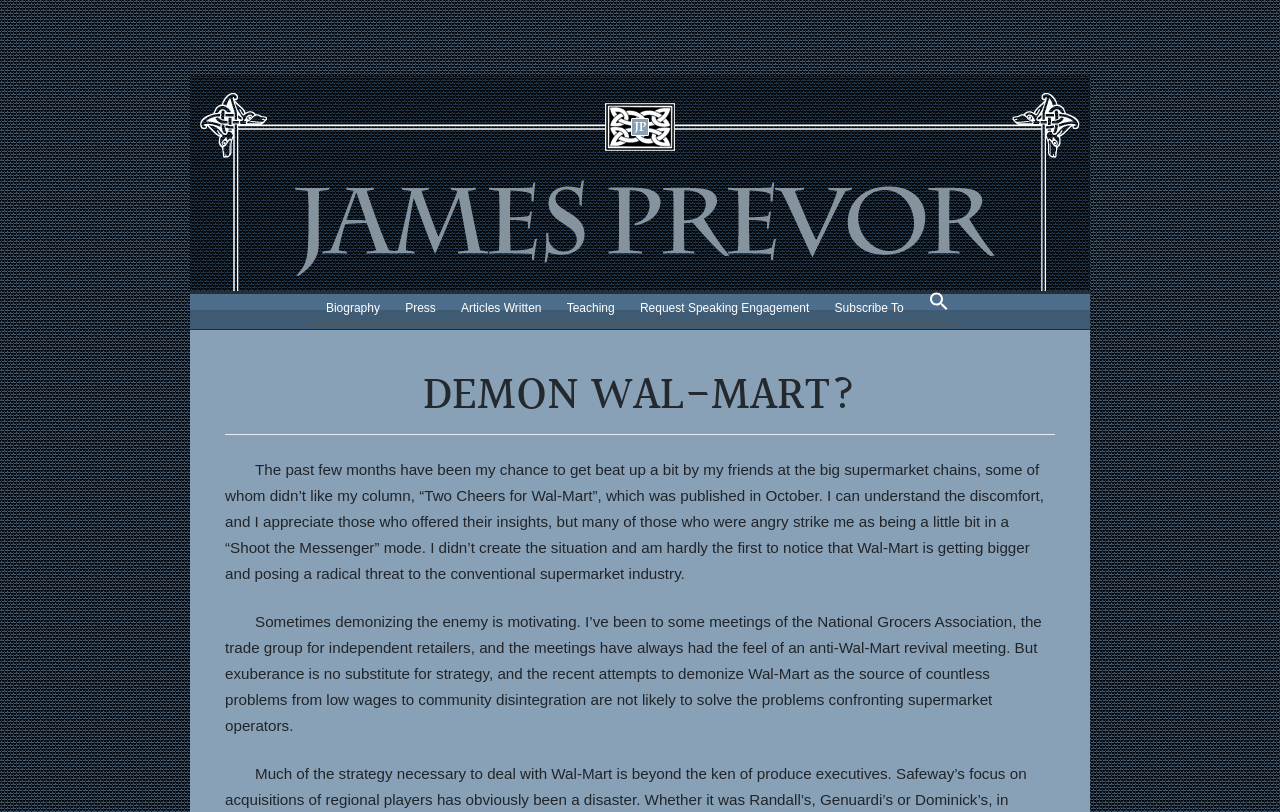Specify the bounding box coordinates of the element's region that should be clicked to achieve the following instruction: "go to press page". The bounding box coordinates consist of four float numbers between 0 and 1, in the format [left, top, right, bottom].

[0.311, 0.358, 0.346, 0.399]